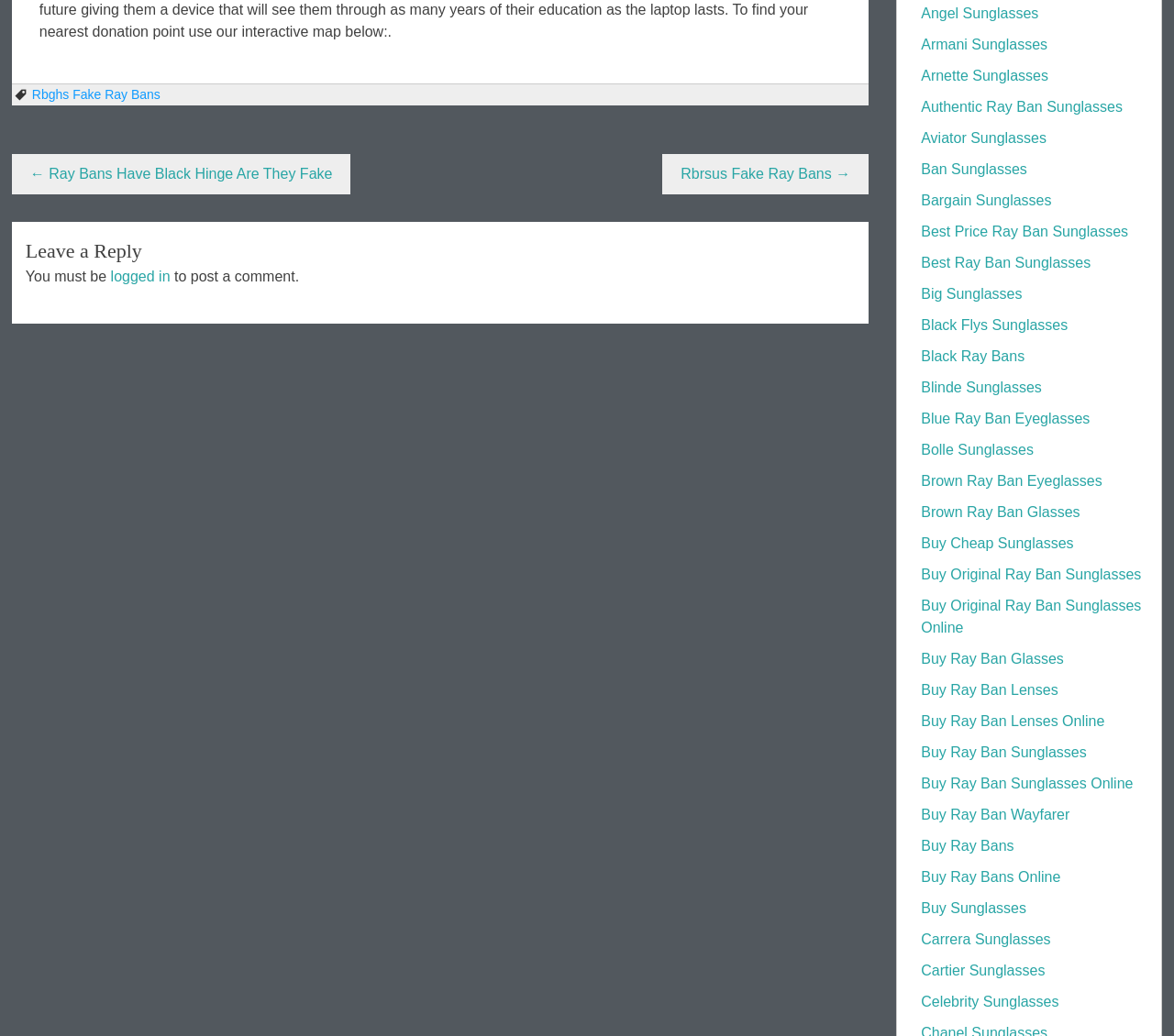Utilize the details in the image to give a detailed response to the question: What type of products are listed on this webpage?

The webpage contains a list of links with text such as 'Ray Bans', 'Armani Sunglasses', 'Aviator Sunglasses', and many more, indicating that the webpage is listing different types of sunglasses.